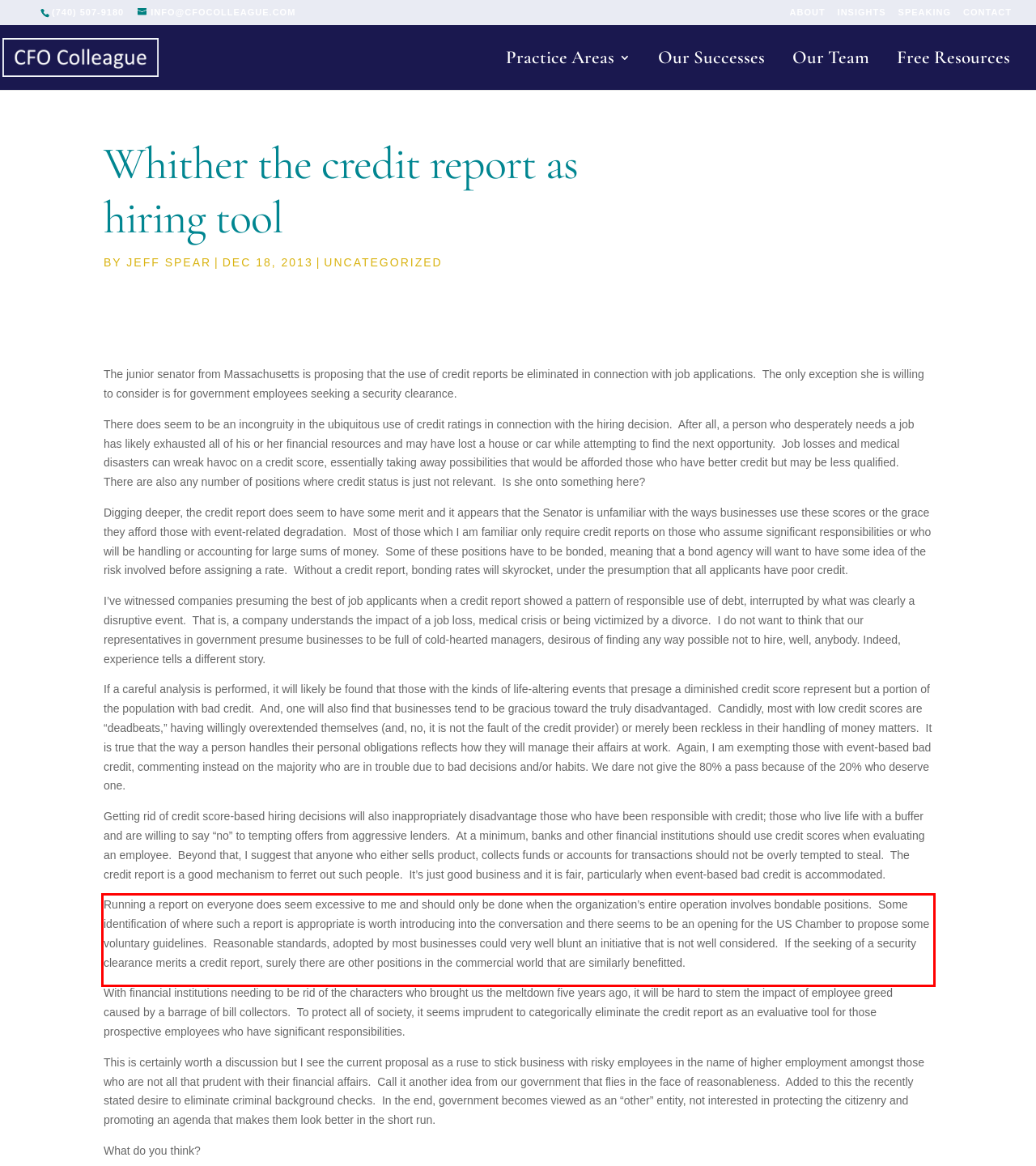You have a screenshot of a webpage with a red bounding box. Identify and extract the text content located inside the red bounding box.

Running a report on everyone does seem excessive to me and should only be done when the organization’s entire operation involves bondable positions. Some identification of where such a report is appropriate is worth introducing into the conversation and there seems to be an opening for the US Chamber to propose some voluntary guidelines. Reasonable standards, adopted by most businesses could very well blunt an initiative that is not well considered. If the seeking of a security clearance merits a credit report, surely there are other positions in the commercial world that are similarly benefitted.